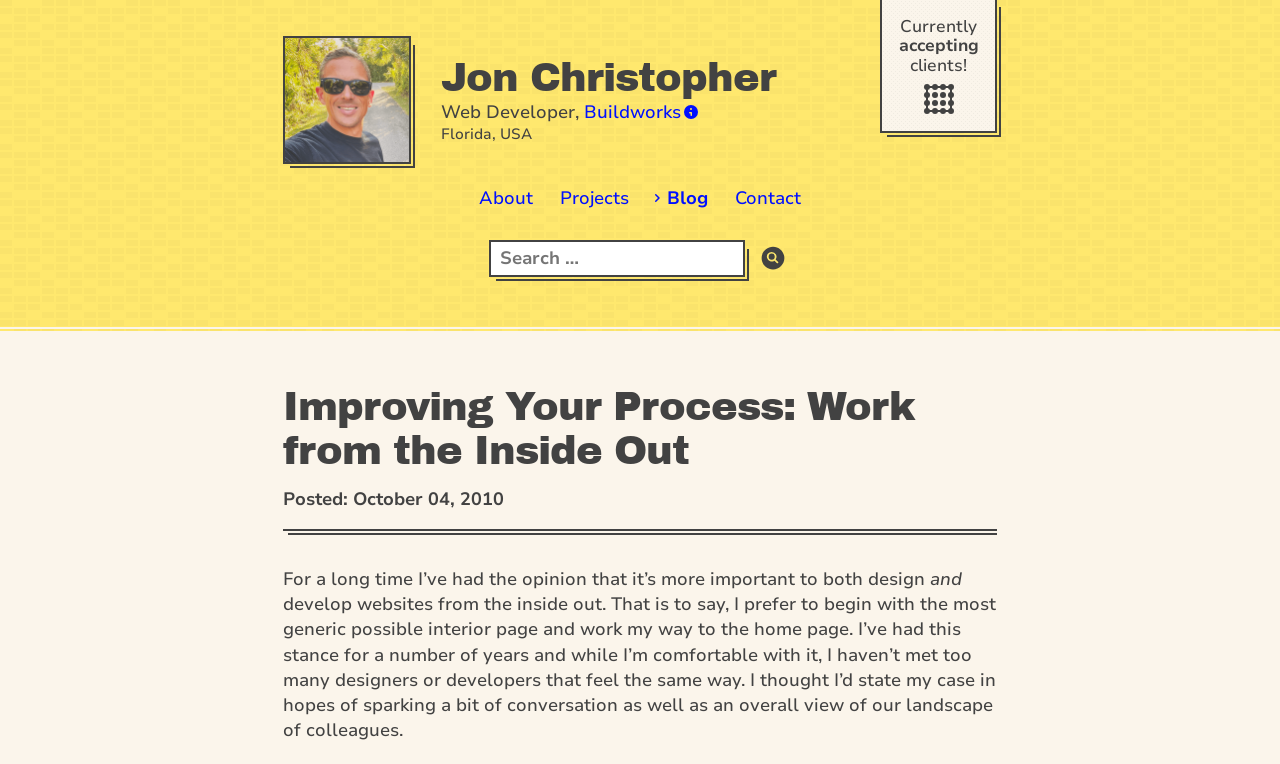What is the profession of the person in the photo?
Using the screenshot, give a one-word or short phrase answer.

Web Developer